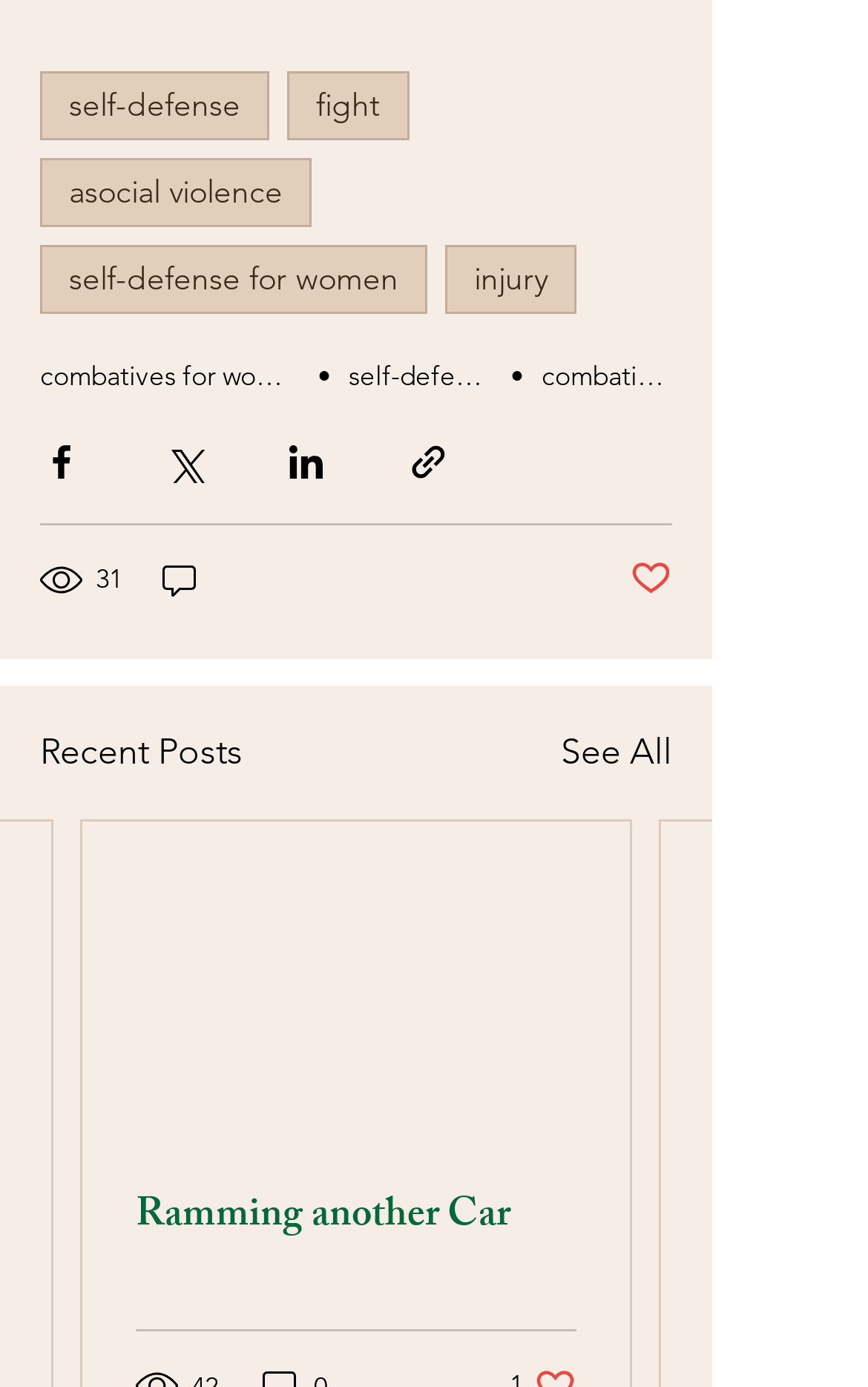Provide the bounding box coordinates of the HTML element this sentence describes: "parent_node: 31".

[0.182, 0.401, 0.236, 0.435]